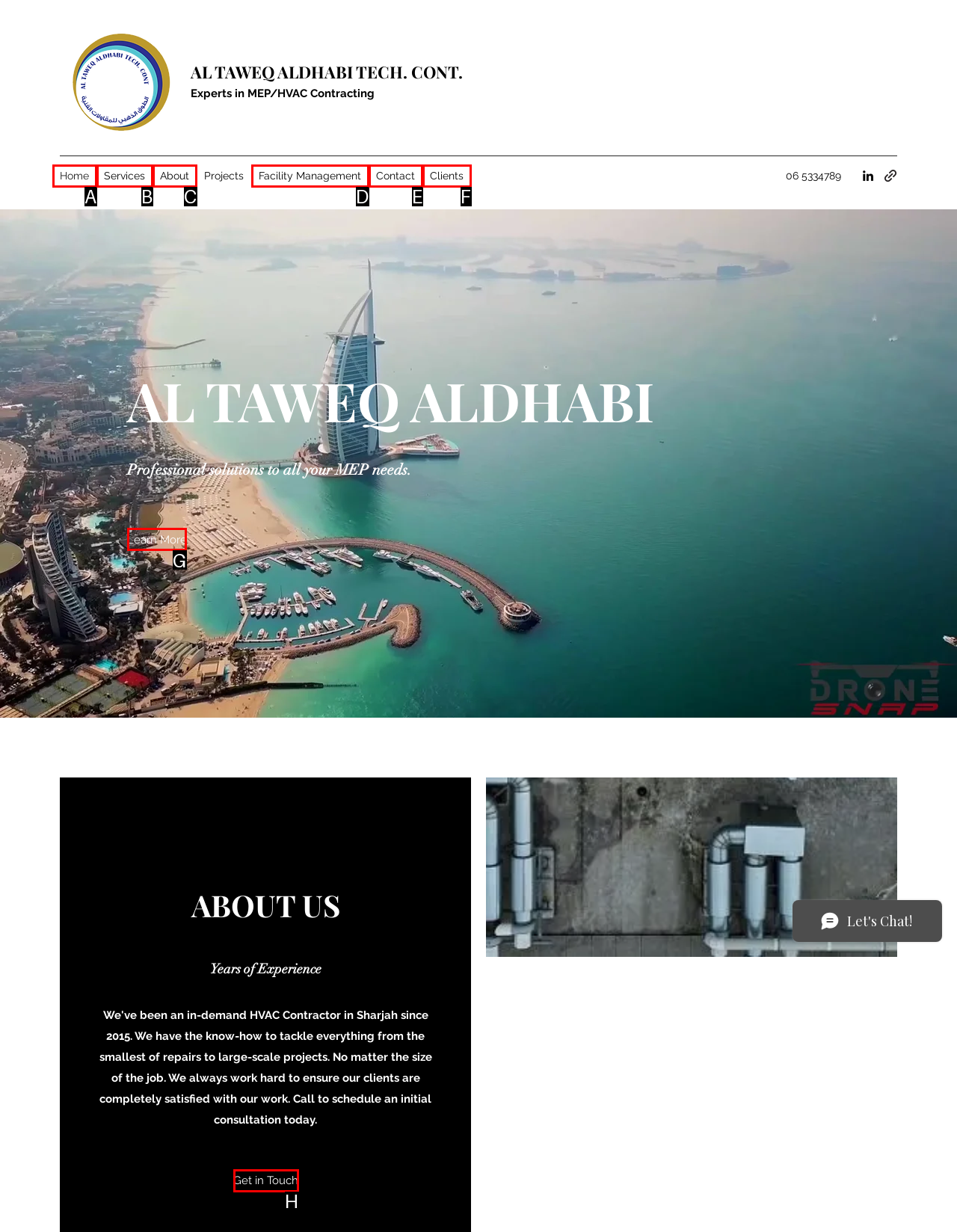Match the element description to one of the options: About
Respond with the corresponding option's letter.

C